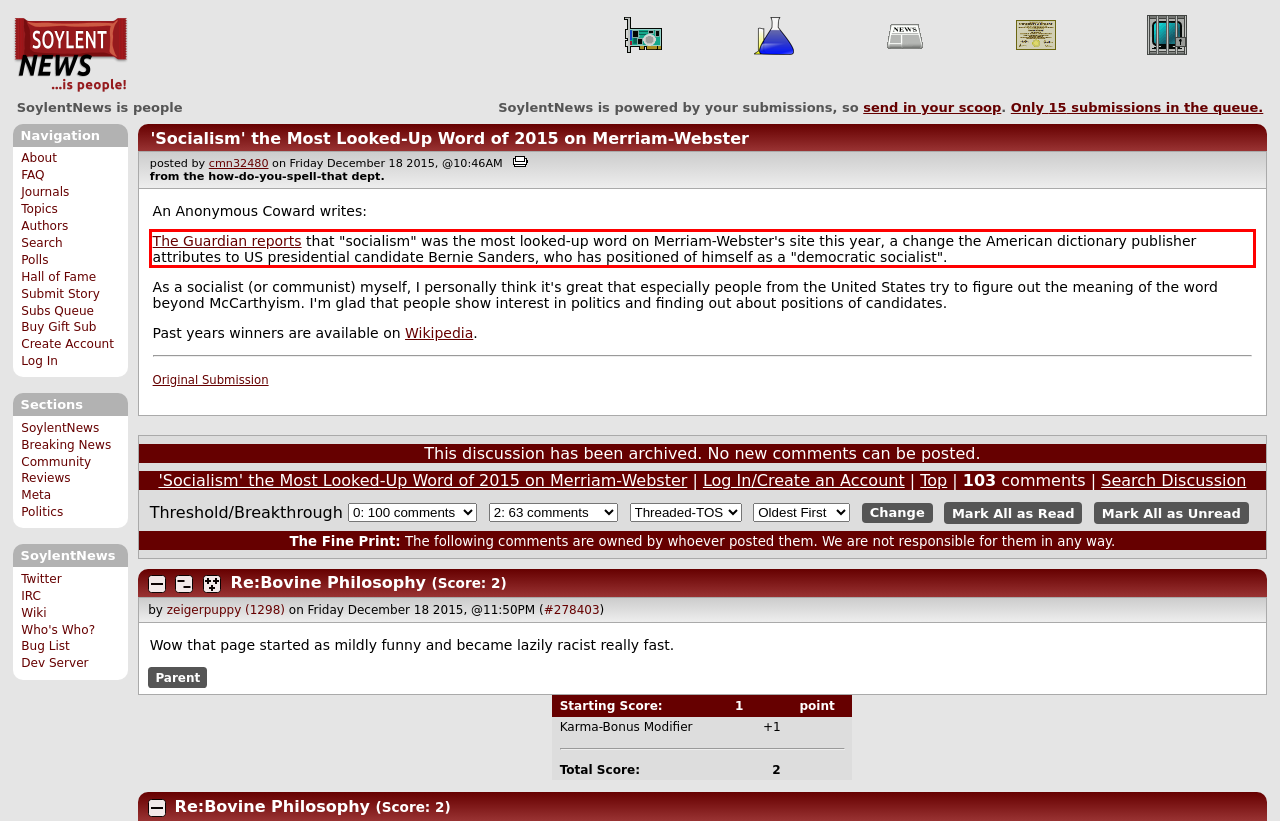Identify the text inside the red bounding box in the provided webpage screenshot and transcribe it.

The Guardian reports that "socialism" was the most looked-up word on Merriam-Webster's site this year, a change the American dictionary publisher attributes to US presidential candidate Bernie Sanders, who has positioned of himself as a "democratic socialist".